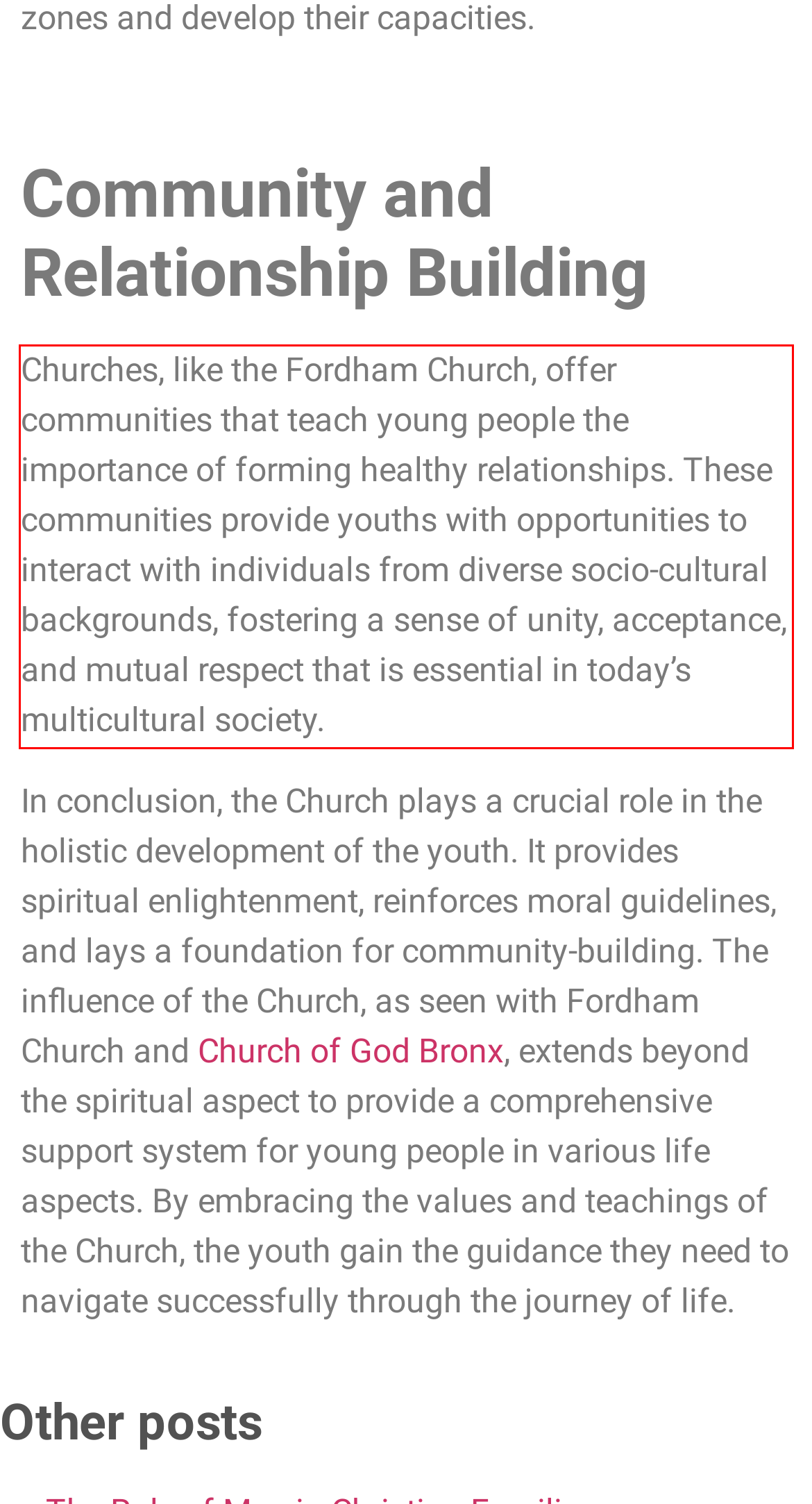Examine the webpage screenshot and use OCR to recognize and output the text within the red bounding box.

Churches, like the Fordham Church, offer communities that teach young people the importance of forming healthy relationships. These communities provide youths with opportunities to interact with individuals from diverse socio-cultural backgrounds, fostering a sense of unity, acceptance, and mutual respect that is essential in today’s multicultural society.